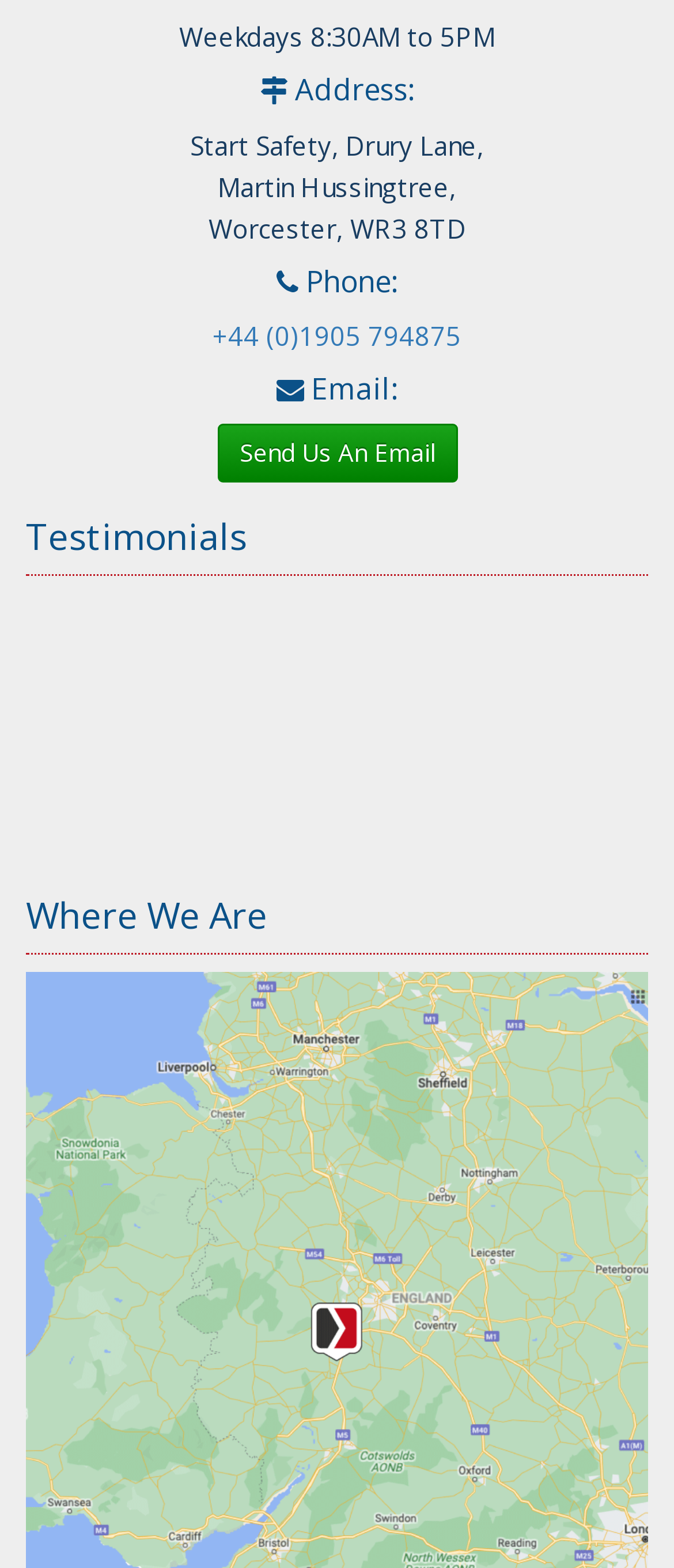Locate the bounding box coordinates of the area to click to fulfill this instruction: "View phone number". The bounding box should be presented as four float numbers between 0 and 1, in the order [left, top, right, bottom].

[0.315, 0.203, 0.685, 0.225]